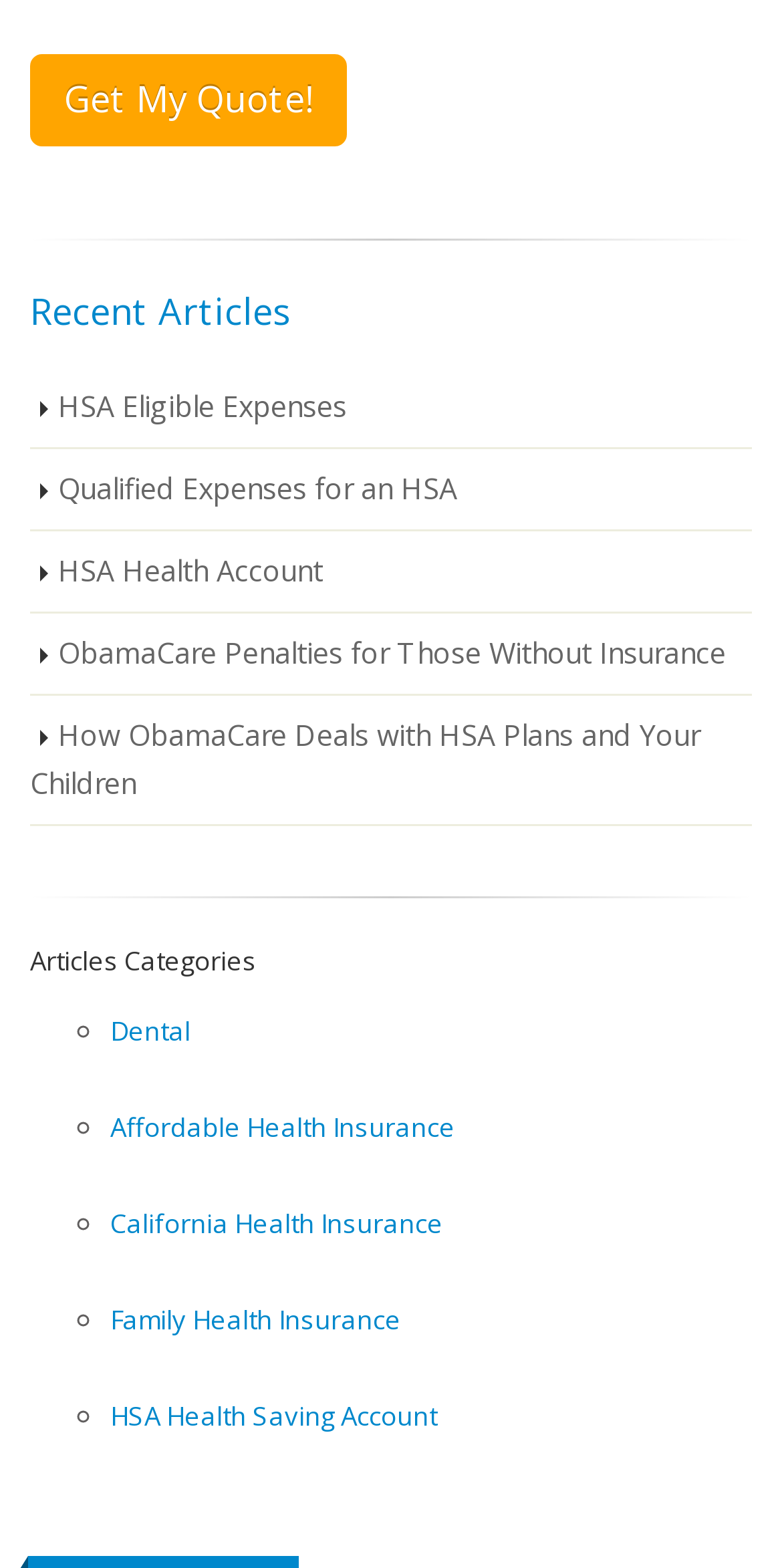Analyze the image and deliver a detailed answer to the question: What is the last link listed under 'Recent Articles'?

The last link listed under 'Recent Articles' is 'How ObamaCare Deals with HSA Plans and Your Children', which is located at the bottom of the list, above the horizontal separator.